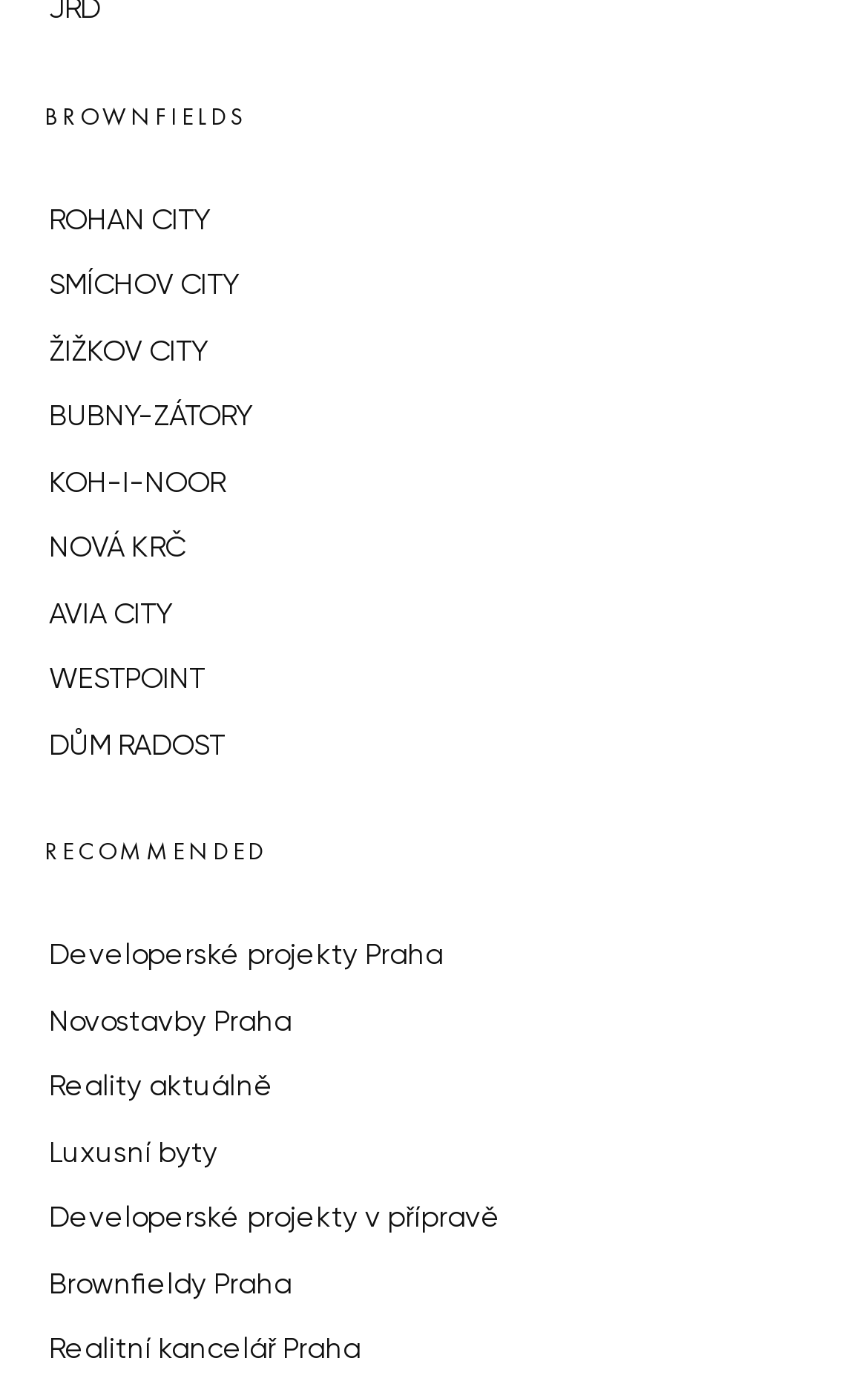Using the webpage screenshot and the element description BUBNY-ZÁTORY, determine the bounding box coordinates. Specify the coordinates in the format (top-left x, top-left y, bottom-right x, bottom-right y) with values ranging from 0 to 1.

[0.051, 0.28, 0.295, 0.327]